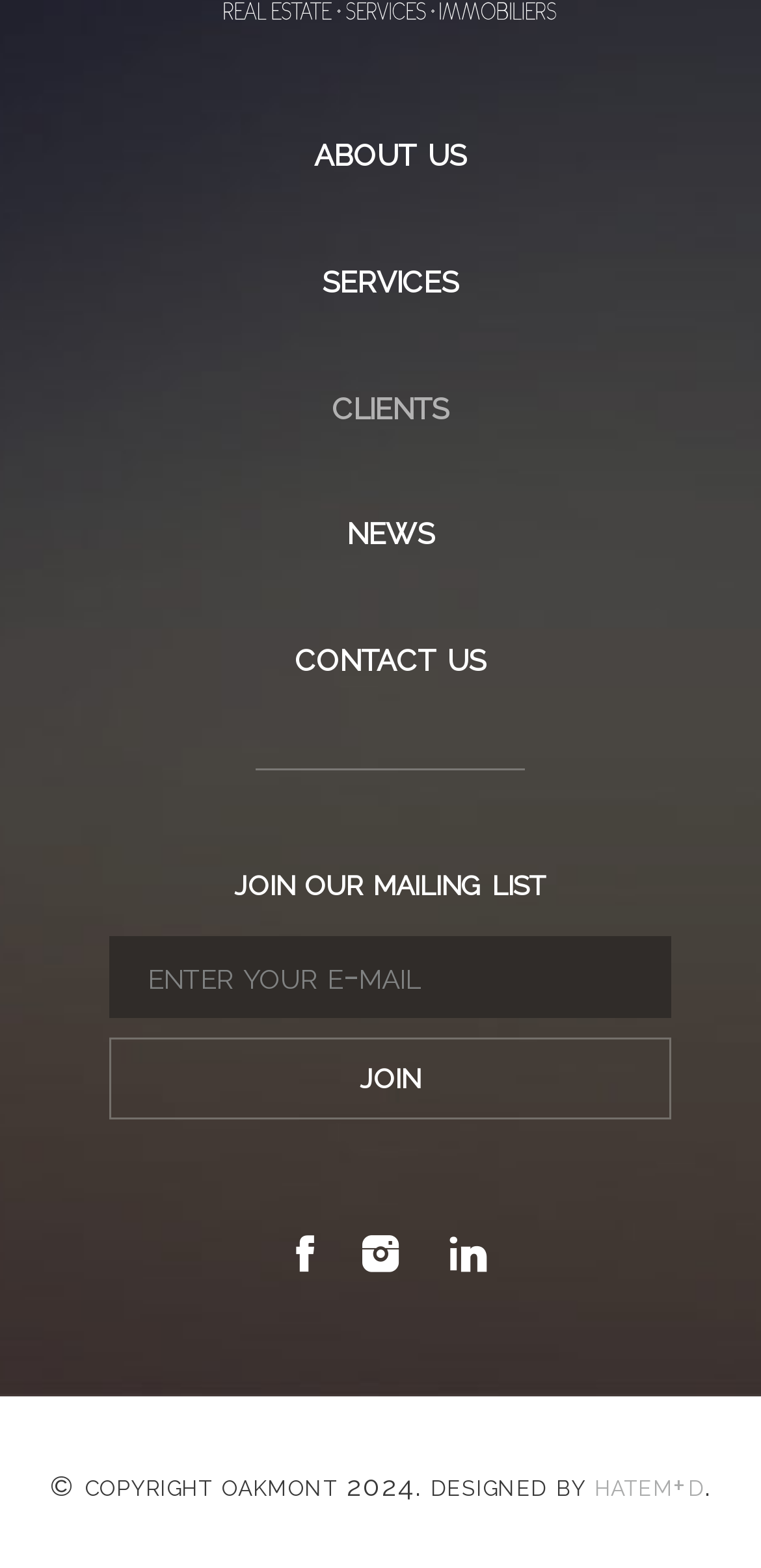Locate the coordinates of the bounding box for the clickable region that fulfills this instruction: "Click on About Us".

[0.387, 0.068, 0.638, 0.124]